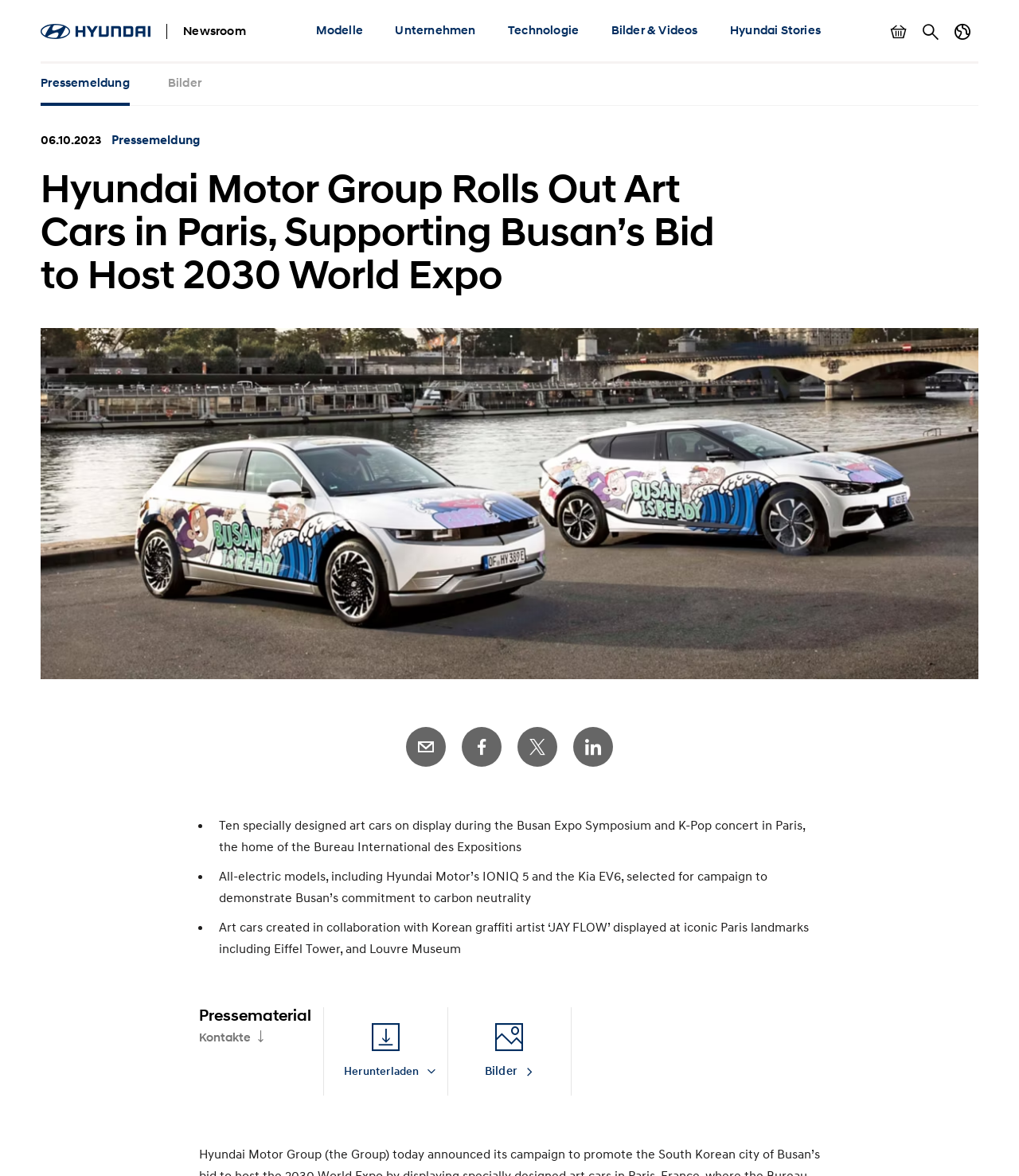Could you provide the bounding box coordinates for the portion of the screen to click to complete this instruction: "Download press material"?

[0.338, 0.905, 0.411, 0.916]